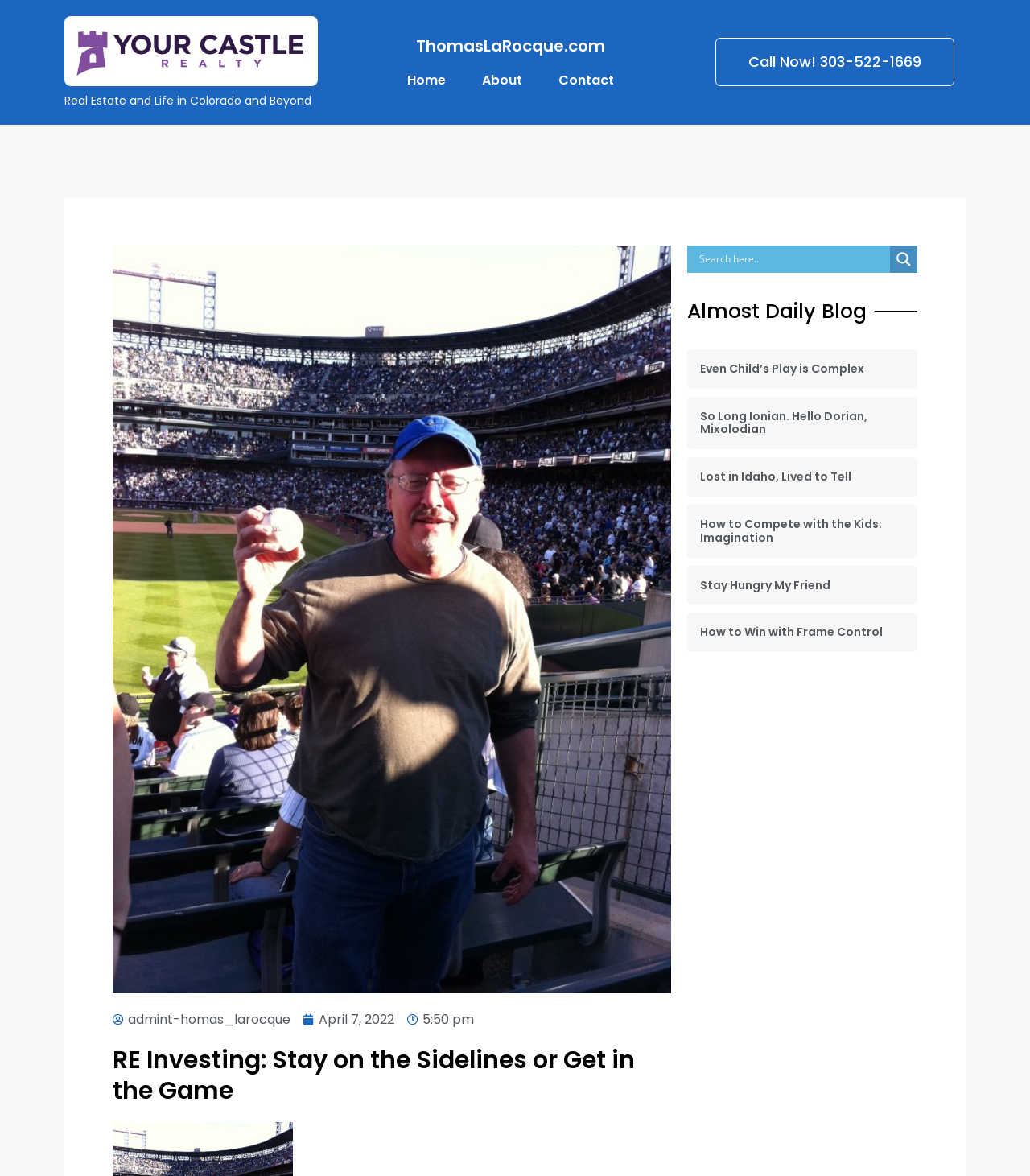Could you provide the bounding box coordinates for the portion of the screen to click to complete this instruction: "Call the phone number"?

[0.695, 0.032, 0.927, 0.074]